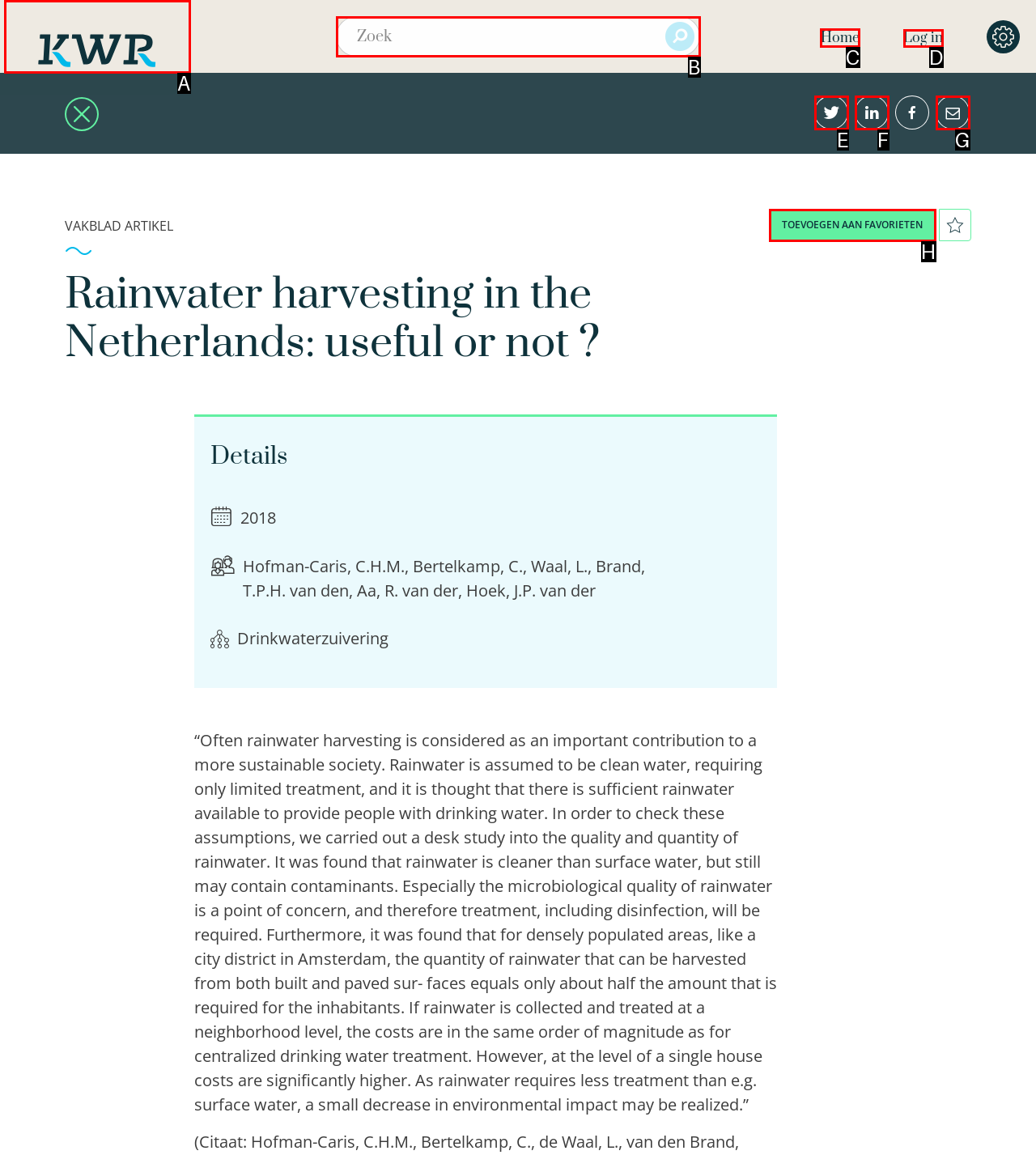Which HTML element should be clicked to complete the following task: Click on the 'Home' link?
Answer with the letter corresponding to the correct choice.

C